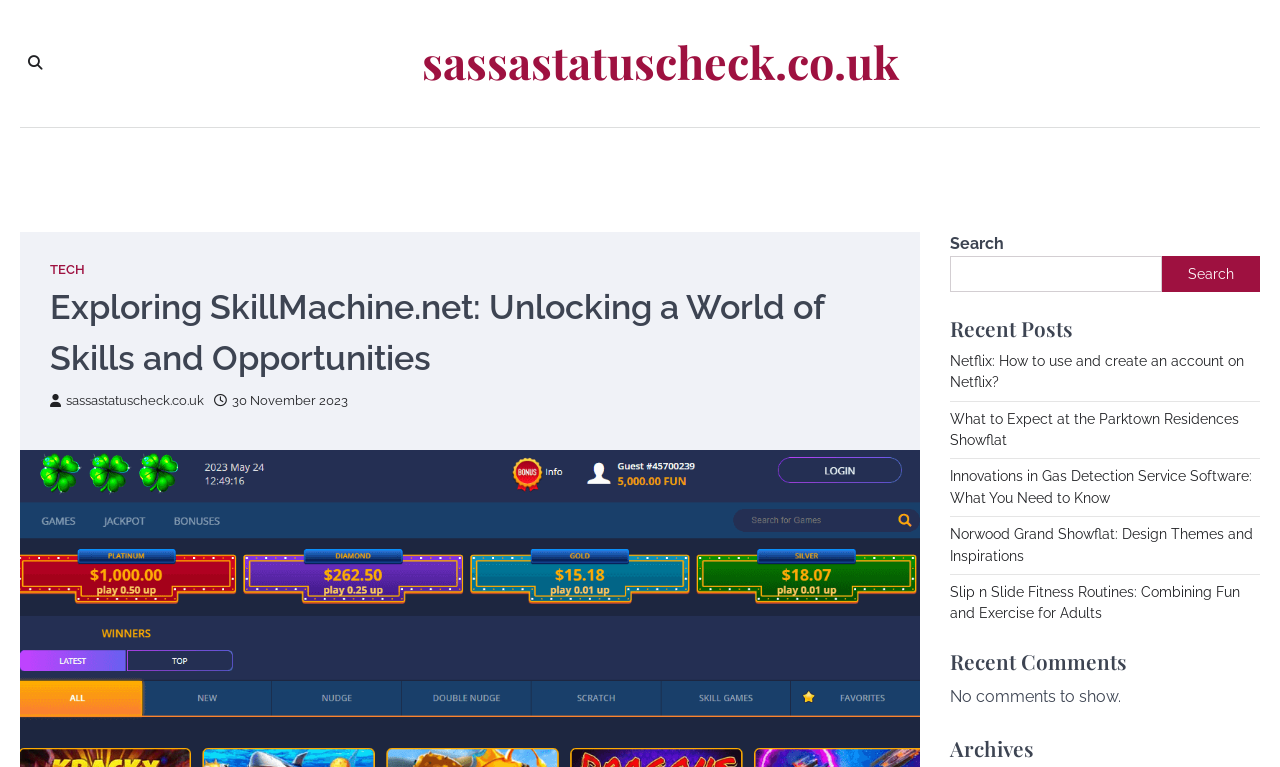Detail the various sections and features present on the webpage.

The webpage appears to be a blog or news website, with a focus on exploring SkillMachine.net, a platform for skill development and connectivity. At the top left, there is a small icon () and a link to "sassastatuscheck.co.uk". Below this, there is a header section with a heading that reads "Exploring SkillMachine.net: Unlocking a World of Skills and Opportunities". 

To the right of the header, there are two links: one with an icon () and the text "sassastatuscheck.co.uk", and another with an icon () and the date "30 November 2023". 

On the right side of the page, there is a search bar with a label "Search" and a search button. Below the search bar, there are several sections. The first section is headed "Recent Posts" and lists five article links with titles such as "Netflix: How to use and create an account on Netflix?" and "Innovations in Gas Detection Service Software: What You Need to Know". 

The next section is headed "Recent Comments" and currently displays a message "No comments to show." Finally, there is a section headed "Archives" at the bottom right of the page.